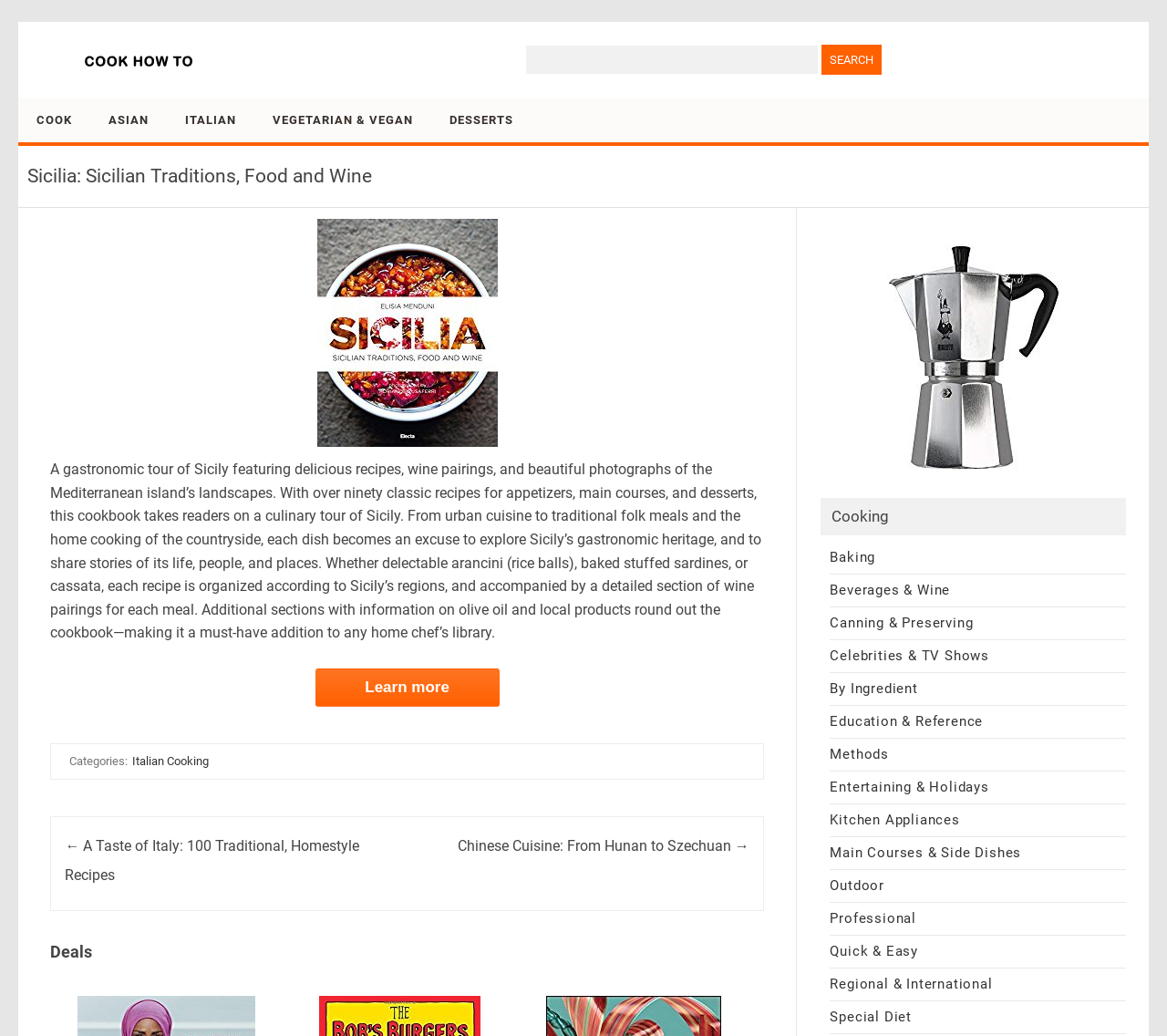How many subcategories are there under the cooking section?
Using the image, provide a concise answer in one word or a short phrase.

12